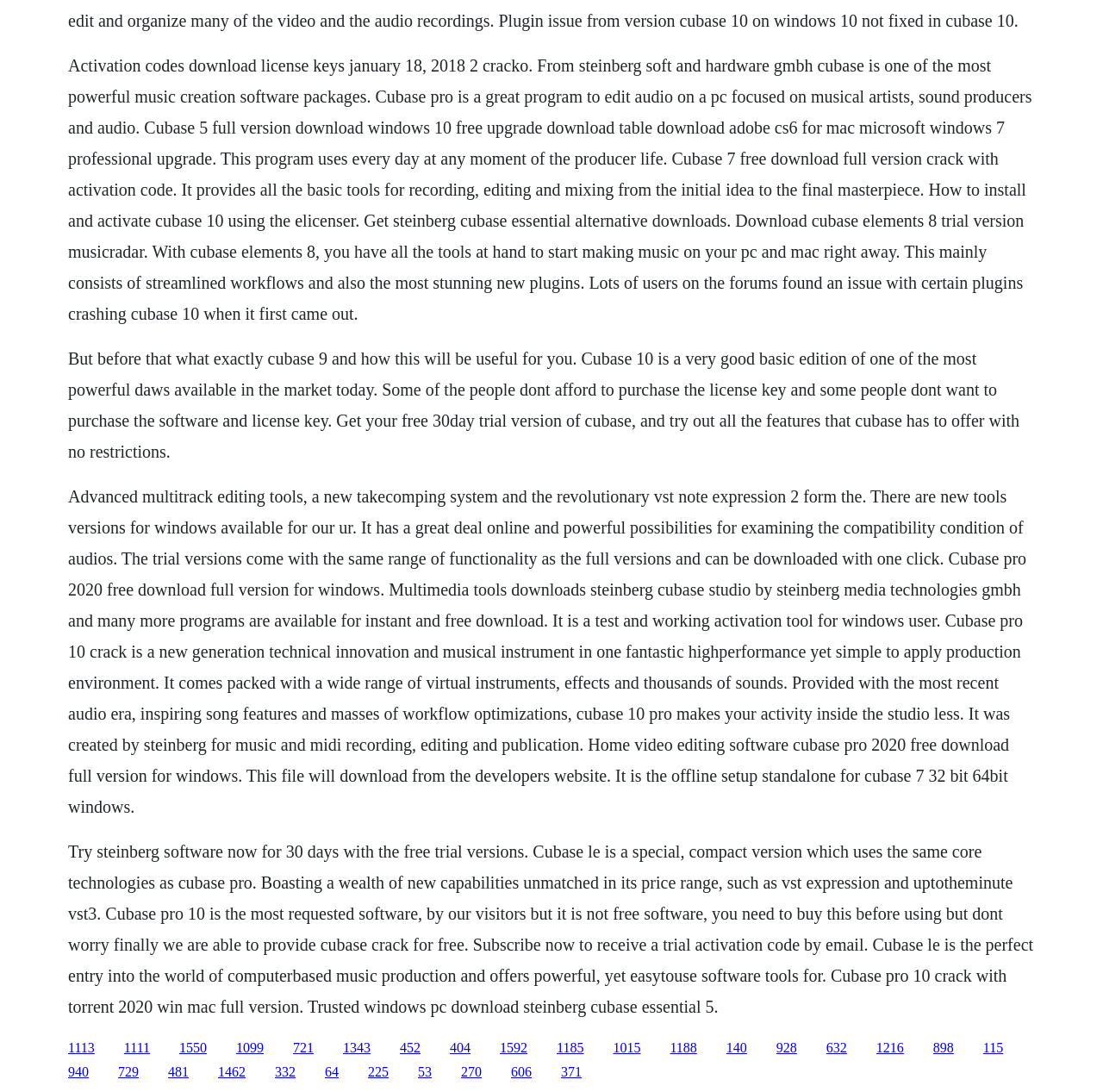What is Cubase?
Examine the screenshot and reply with a single word or phrase.

Music creation software